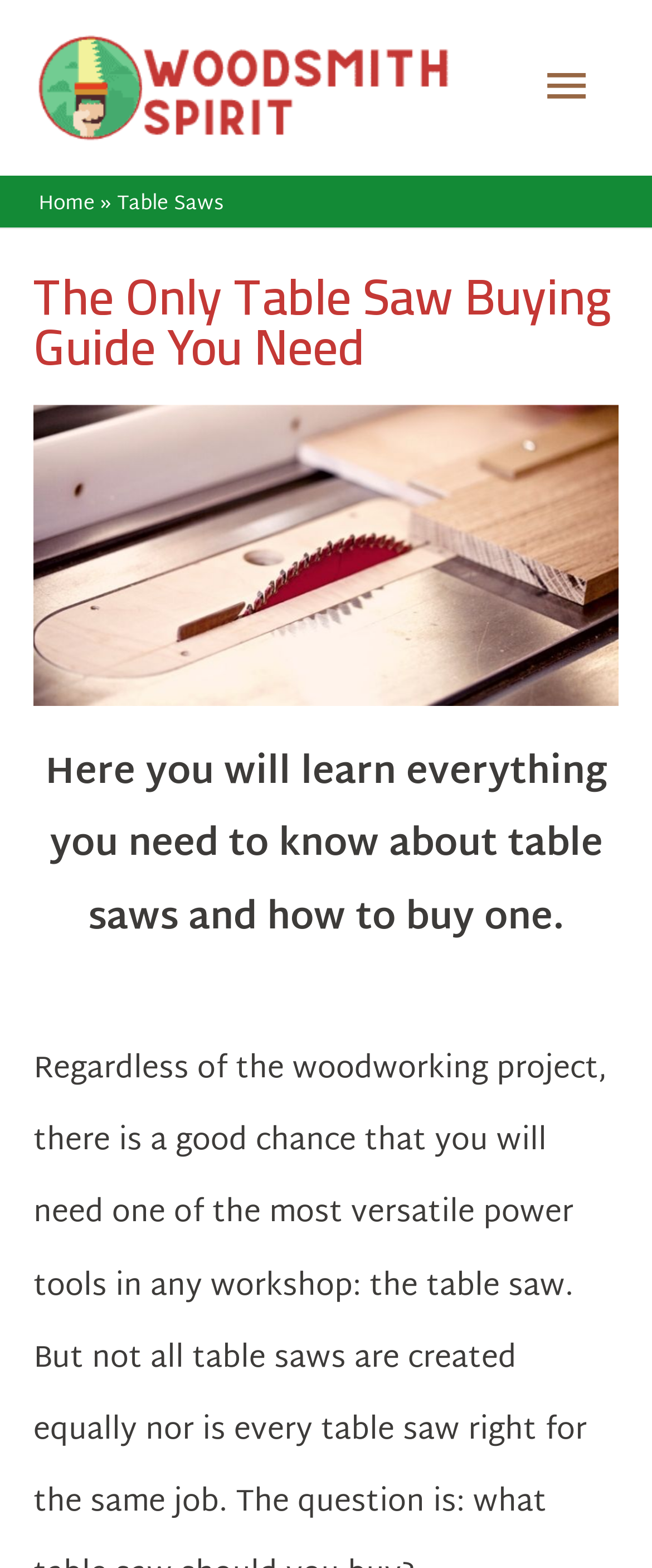Based on the provided description, "Main Menu", find the bounding box of the corresponding UI element in the screenshot.

[0.791, 0.022, 0.949, 0.09]